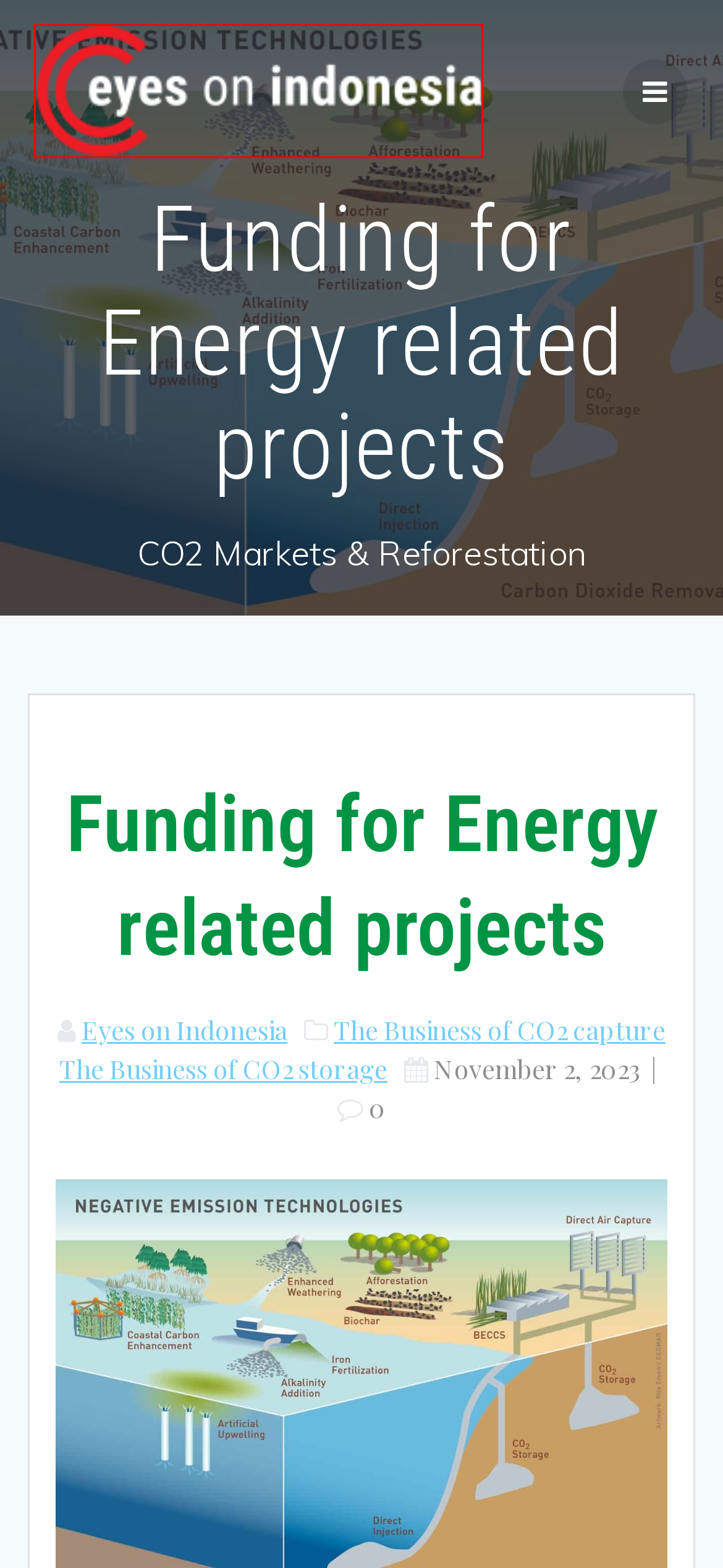Look at the screenshot of a webpage with a red bounding box and select the webpage description that best corresponds to the new page after clicking the element in the red box. Here are the options:
A. CO2 Capture Archives - Eyes on Indonesia Reforestation
B. Climate Change Archives - Eyes on Indonesia Reforestation
C. Eyes on Indonesia
D. Net-Zero Archives - Eyes on Indonesia Reforestation
E. The Business of CO2 capture Archives - Eyes on Indonesia Reforestation
F. Reforestation and Carbon Trade in Indonesia - Eyes on Indonesia Reforestation
G. Carbon Emissions Archives - Eyes on Indonesia Reforestation
H. Economic Powerhouse Archives - Eyes on Indonesia Reforestation

F